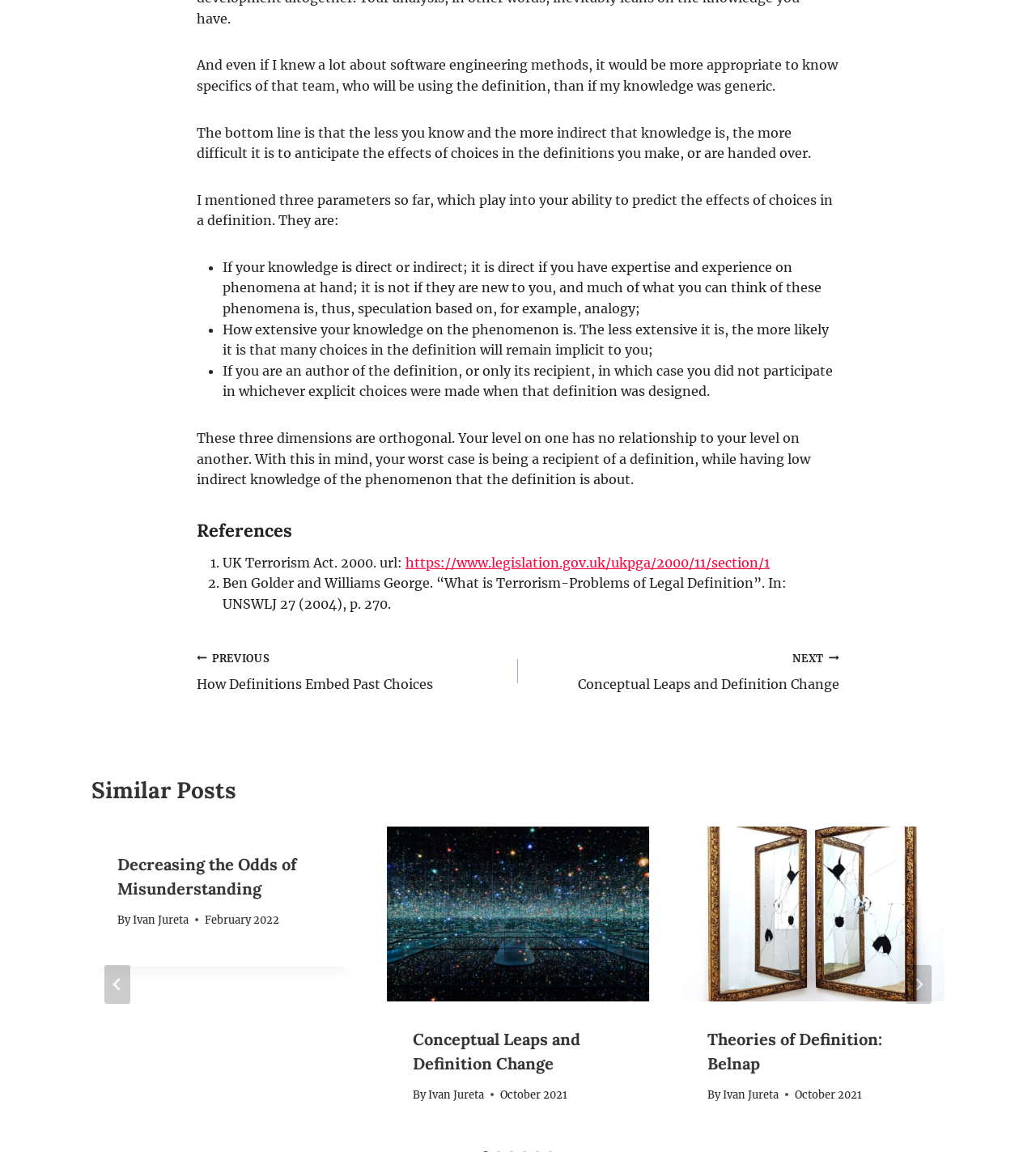Please identify the bounding box coordinates of the clickable region that I should interact with to perform the following instruction: "View the 'References' section". The coordinates should be expressed as four float numbers between 0 and 1, i.e., [left, top, right, bottom].

[0.19, 0.449, 0.81, 0.472]